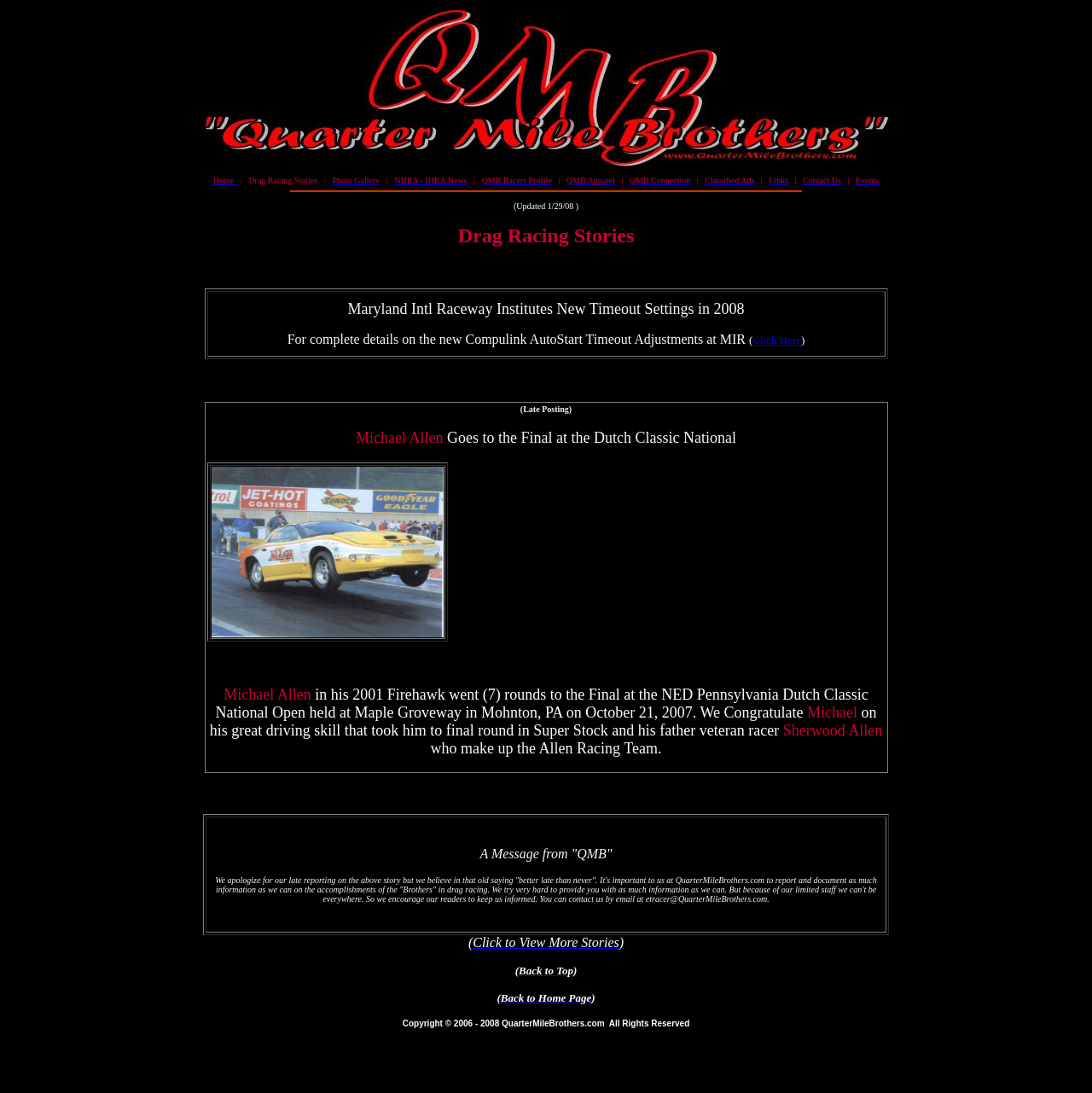What is the year range of the copyright notice?
Analyze the screenshot and provide a detailed answer to the question.

I found this answer by examining the text content of the webpage, specifically the section at the bottom that says 'Copyright © 2006 - 2008 QuarterMileBrothers.com All Rights Reserved.'